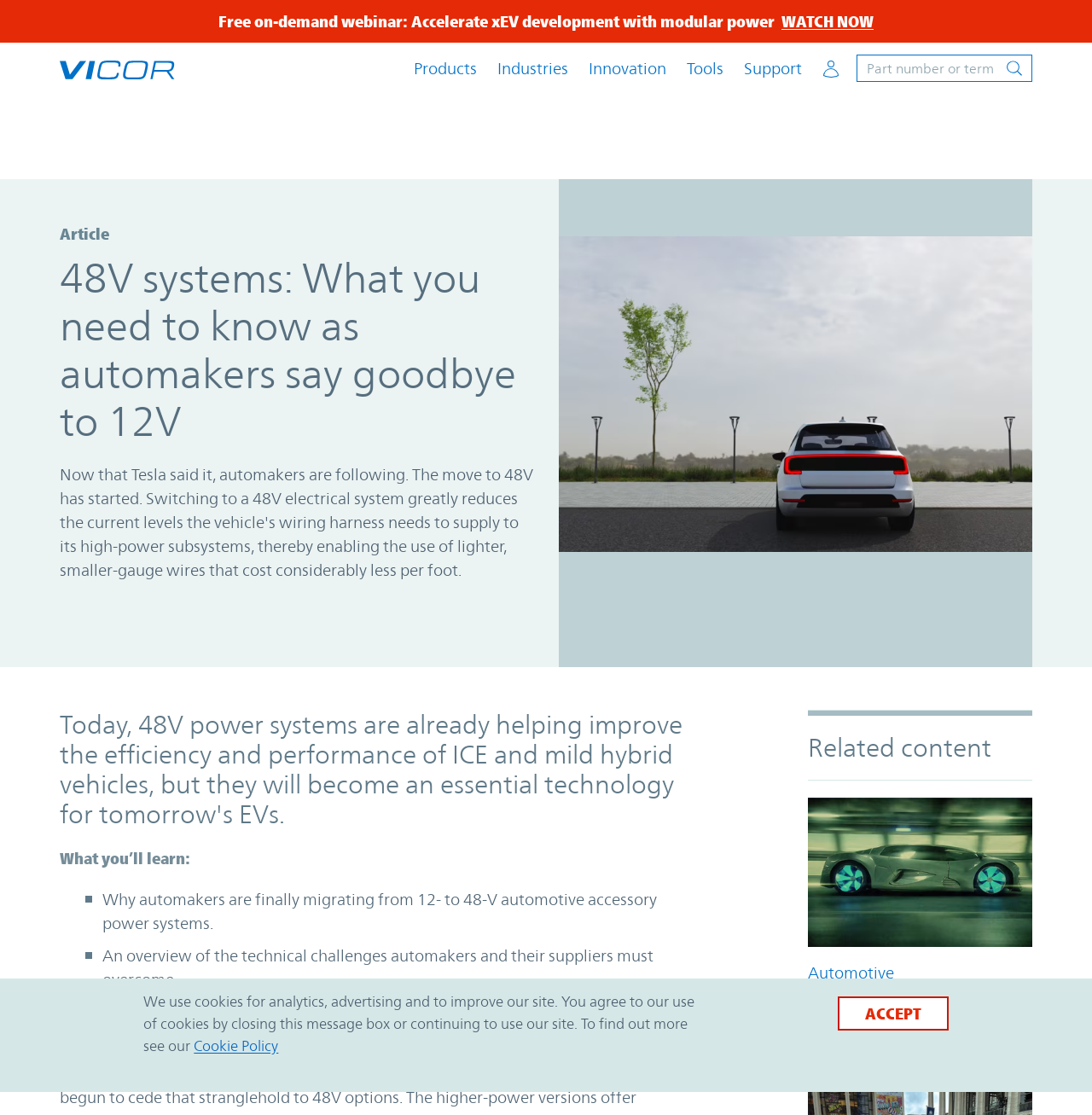Kindly provide the bounding box coordinates of the section you need to click on to fulfill the given instruction: "Go to the products page".

[0.379, 0.053, 0.437, 0.069]